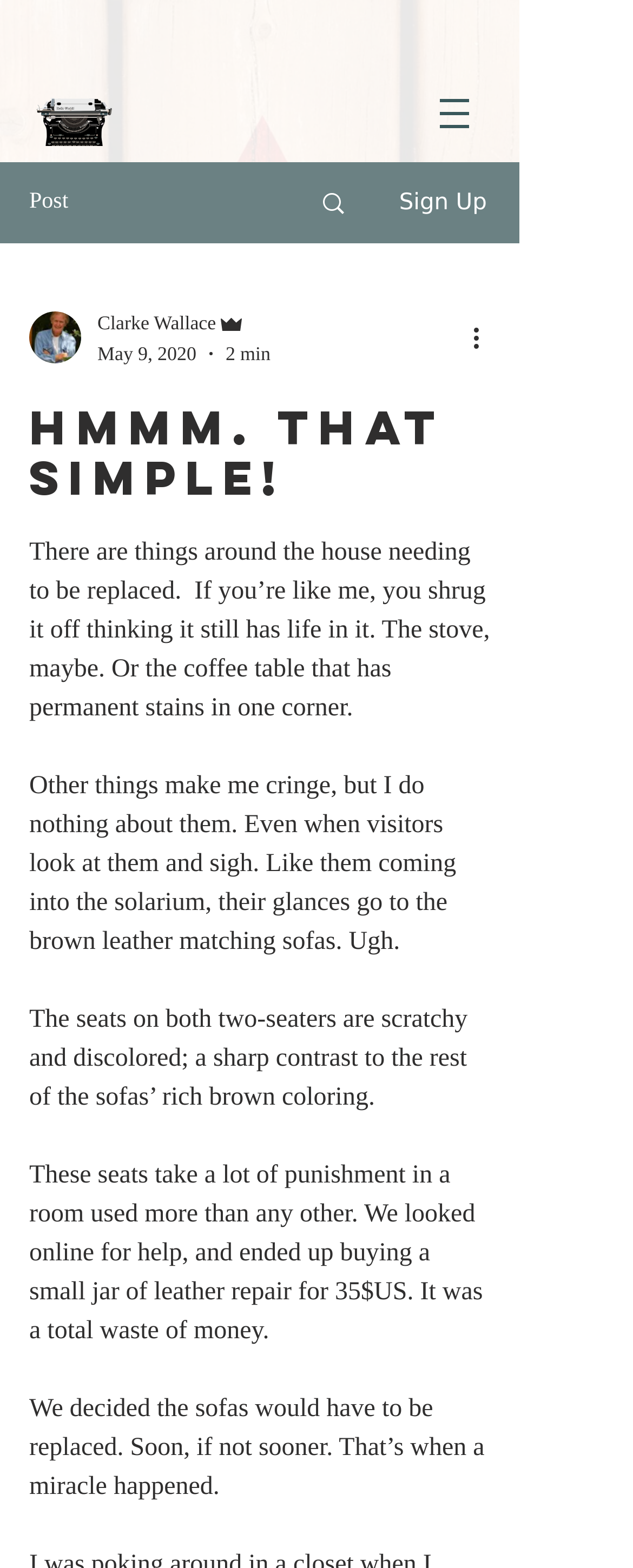Given the following UI element description: "aria-label="More actions"", find the bounding box coordinates in the webpage screenshot.

[0.738, 0.203, 0.8, 0.228]